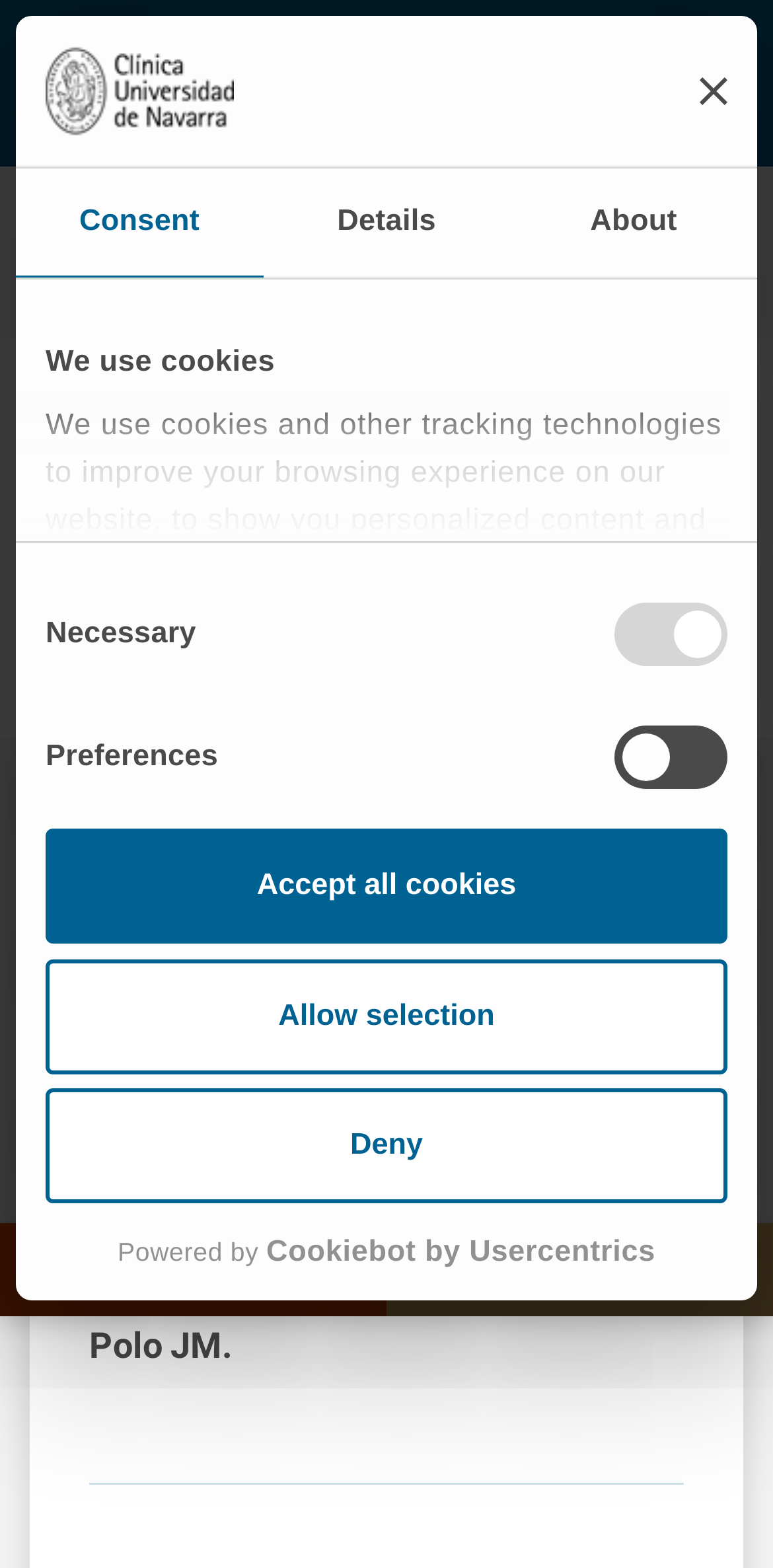Please find the bounding box coordinates for the clickable element needed to perform this instruction: "Click the need help button".

[0.0, 0.78, 0.5, 0.839]